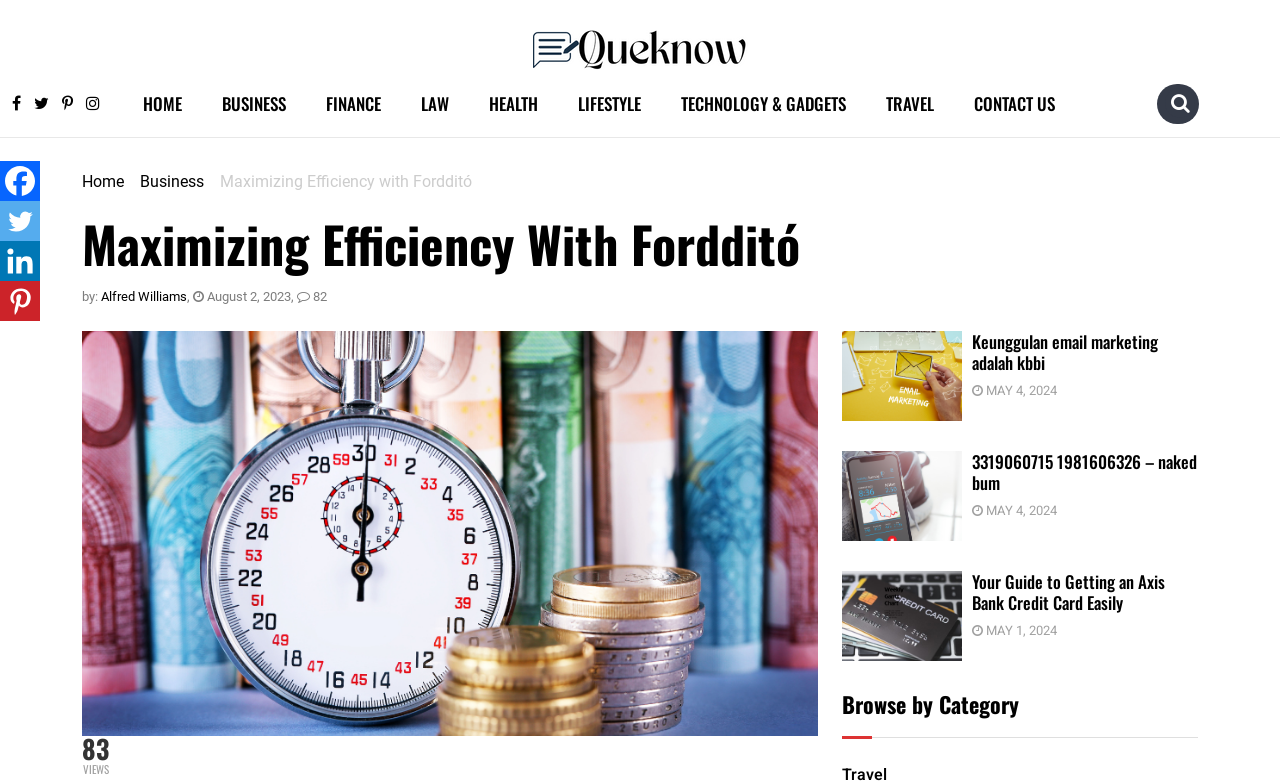Determine the bounding box coordinates of the section to be clicked to follow the instruction: "Click on the Facebook link". The coordinates should be given as four float numbers between 0 and 1, formatted as [left, top, right, bottom].

[0.0, 0.206, 0.031, 0.257]